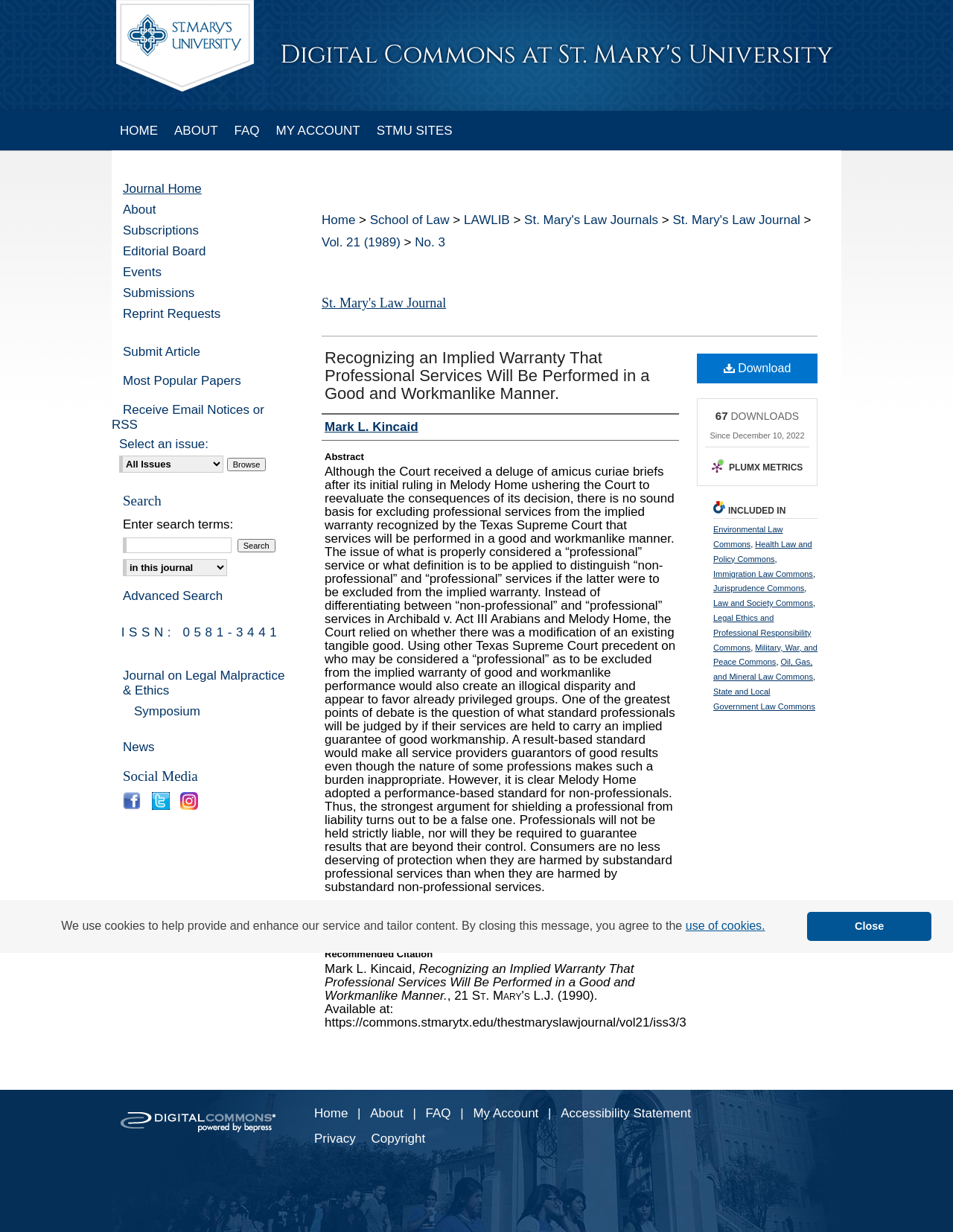Provide the text content of the webpage's main heading.

St. Mary's Law Journal